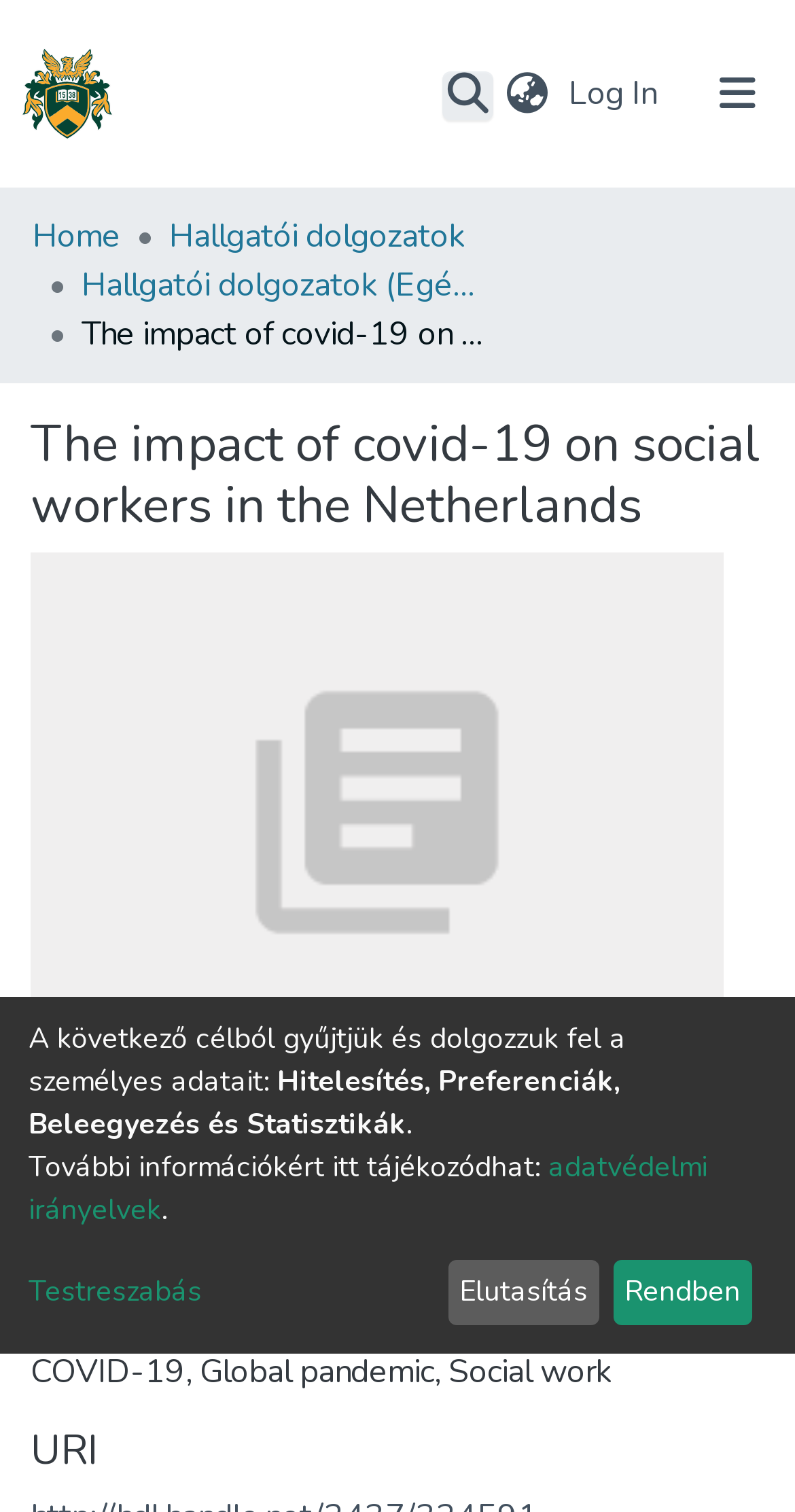Can you pinpoint the bounding box coordinates for the clickable element required for this instruction: "Log in"? The coordinates should be four float numbers between 0 and 1, i.e., [left, top, right, bottom].

[0.705, 0.047, 0.836, 0.077]